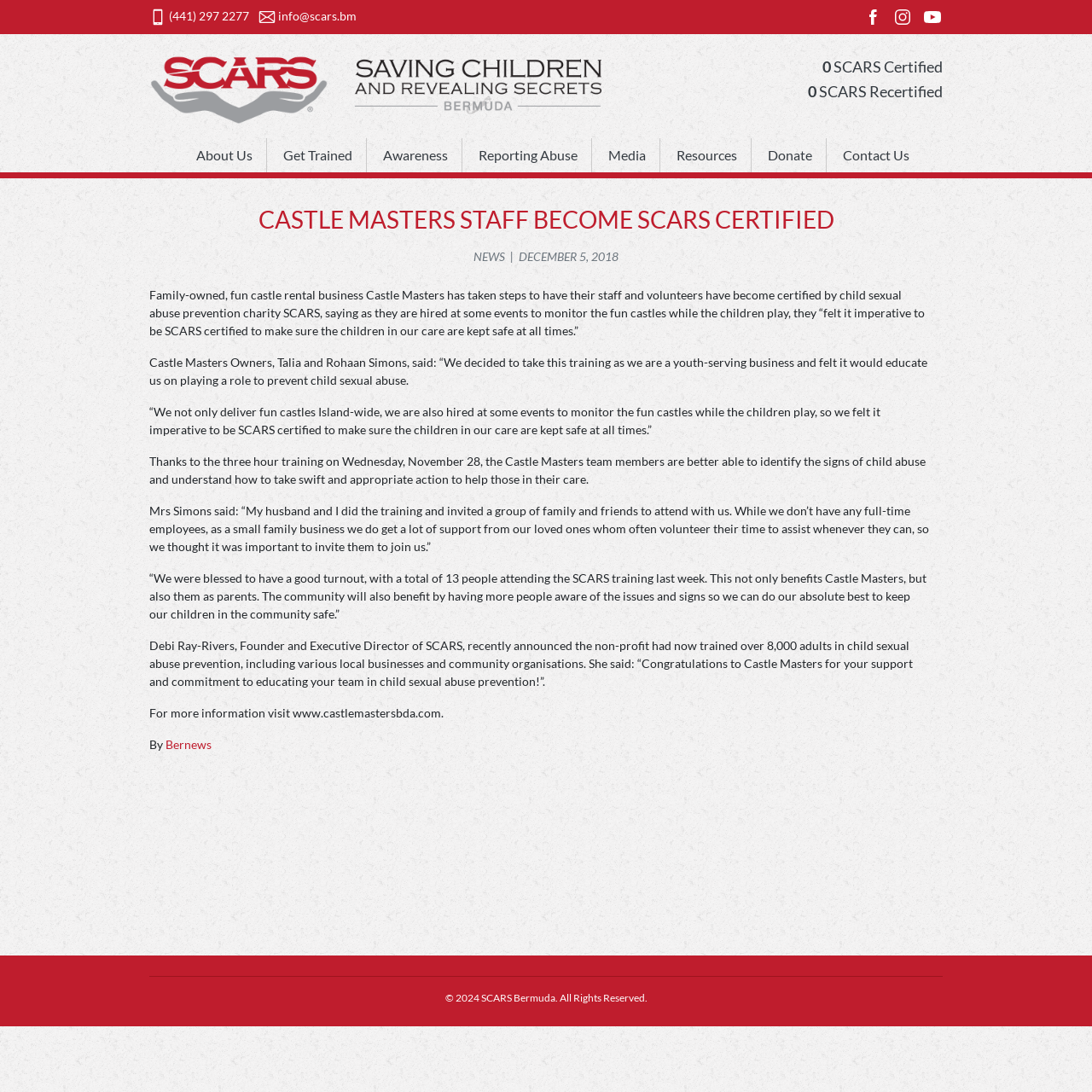How many adults has SCARS trained in child sexual abuse prevention?
Refer to the screenshot and deliver a thorough answer to the question presented.

Debi Ray-Rivers, Founder and Executive Director of SCARS, recently announced that the non-profit had now trained over 8,000 adults in child sexual abuse prevention, including various local businesses and community organisations.